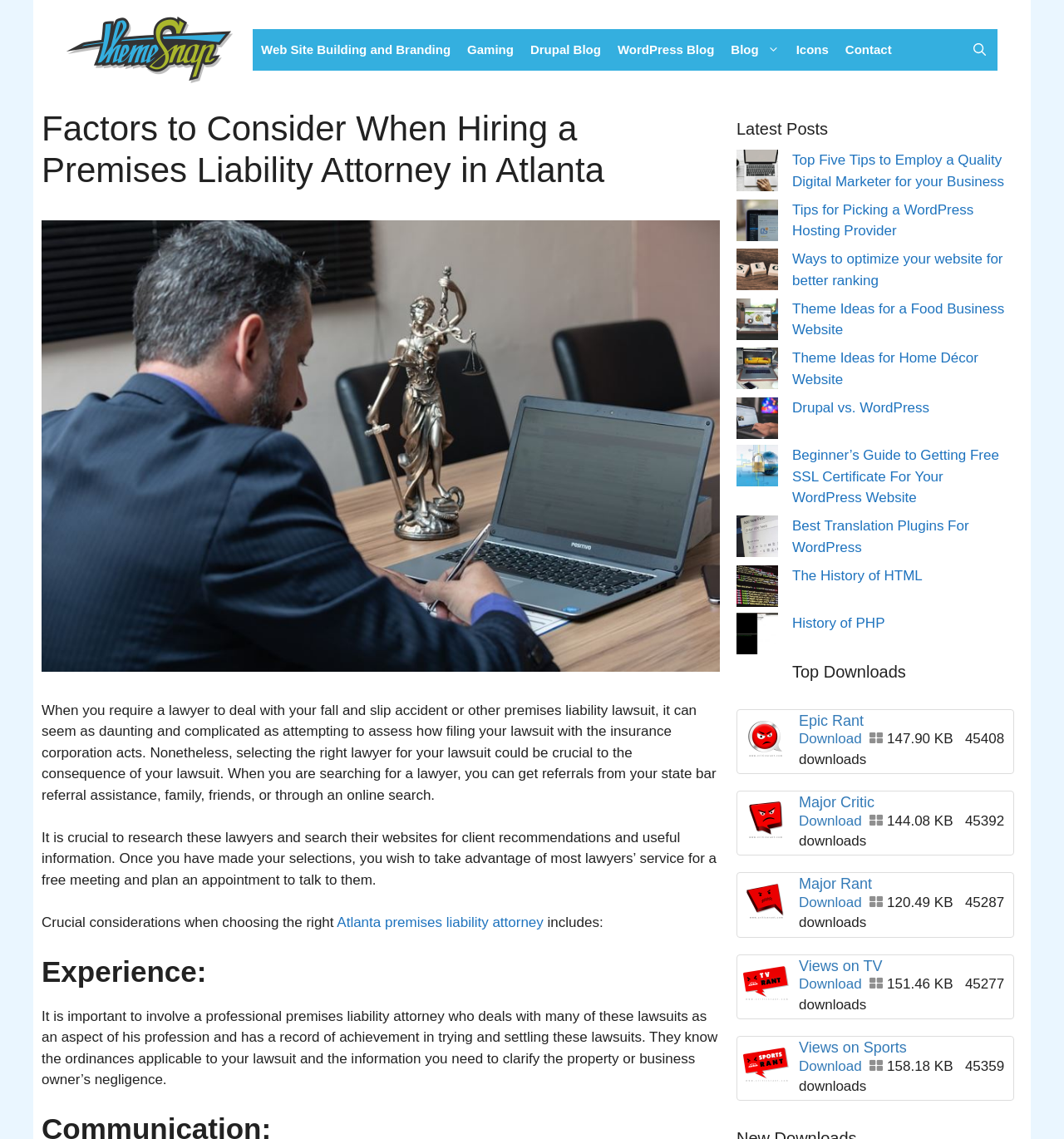Please specify the coordinates of the bounding box for the element that should be clicked to carry out this instruction: "Download 'Epic Rant'". The coordinates must be four float numbers between 0 and 1, formatted as [left, top, right, bottom].

[0.751, 0.642, 0.81, 0.656]